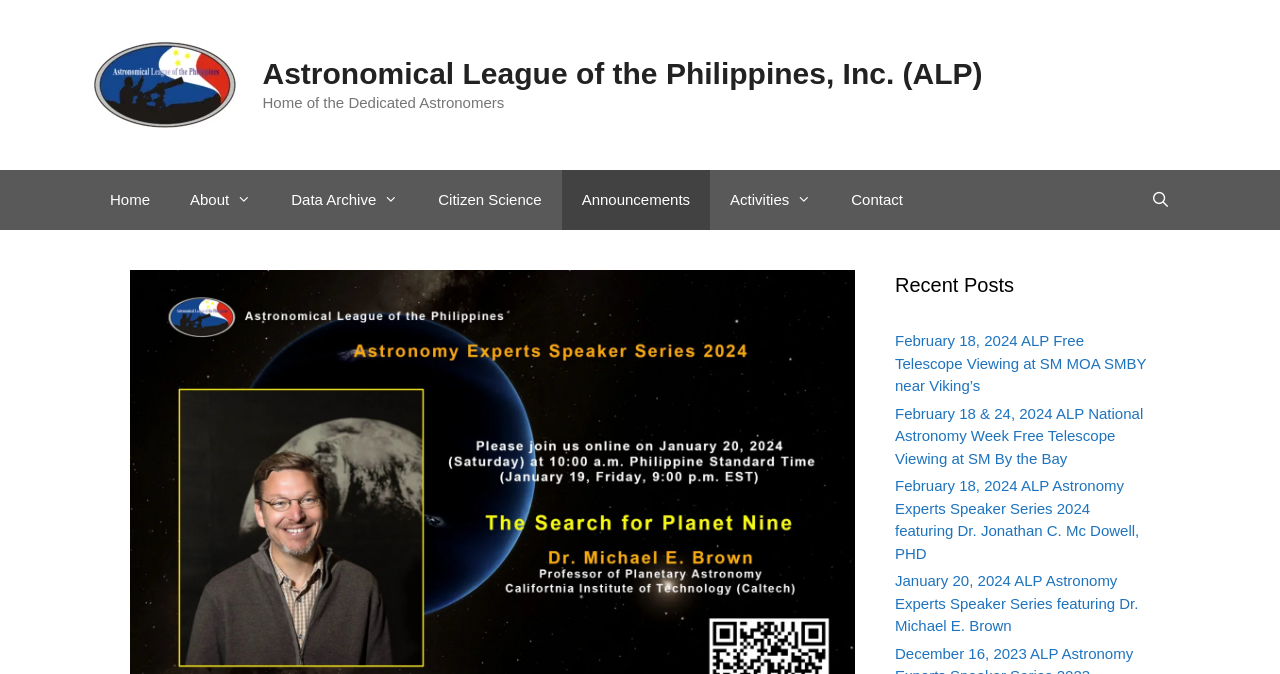Determine the bounding box coordinates of the clickable region to follow the instruction: "Go to the Home page".

[0.07, 0.252, 0.133, 0.341]